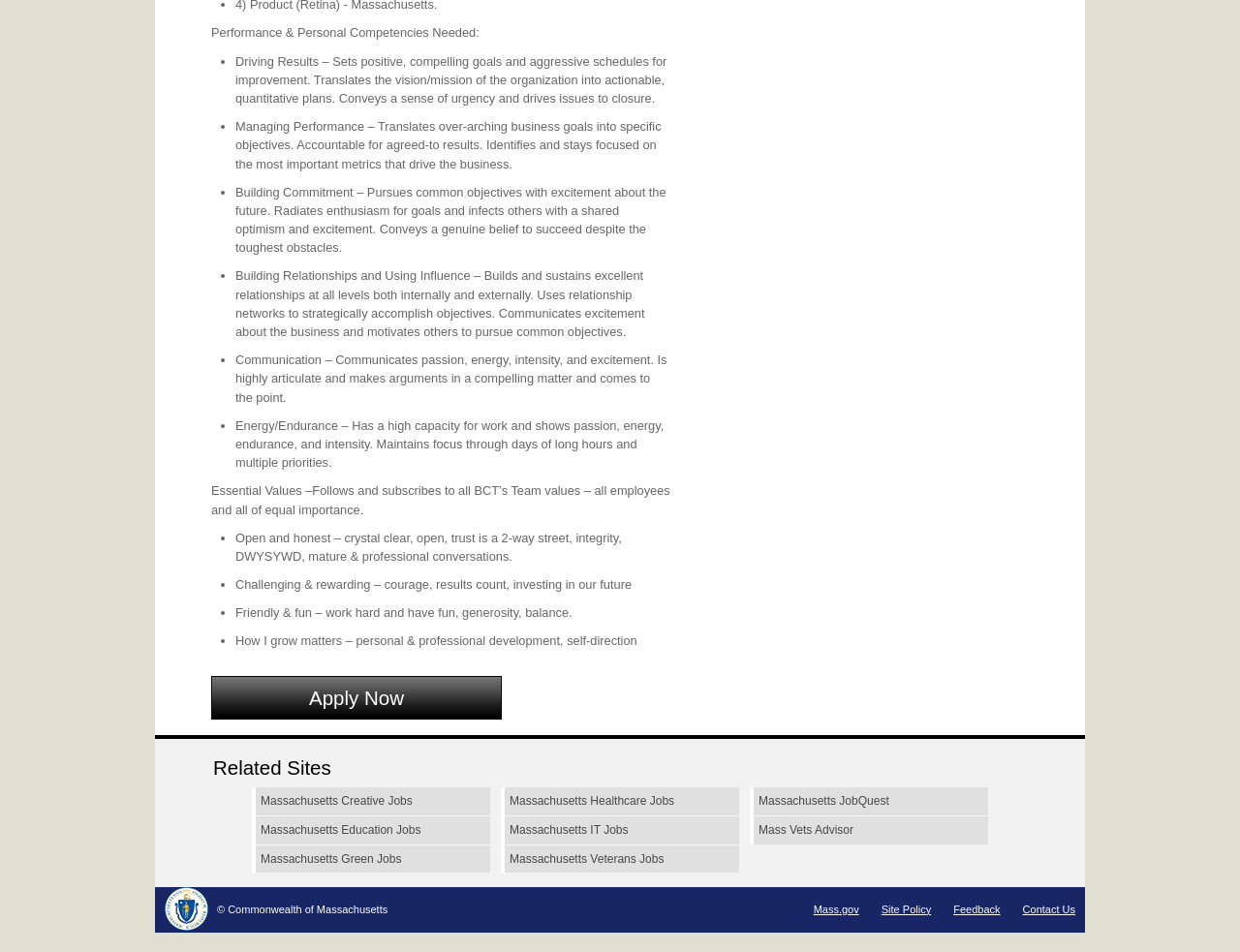Highlight the bounding box coordinates of the element you need to click to perform the following instruction: "Go to Mass.gov."

[0.656, 0.949, 0.693, 0.961]